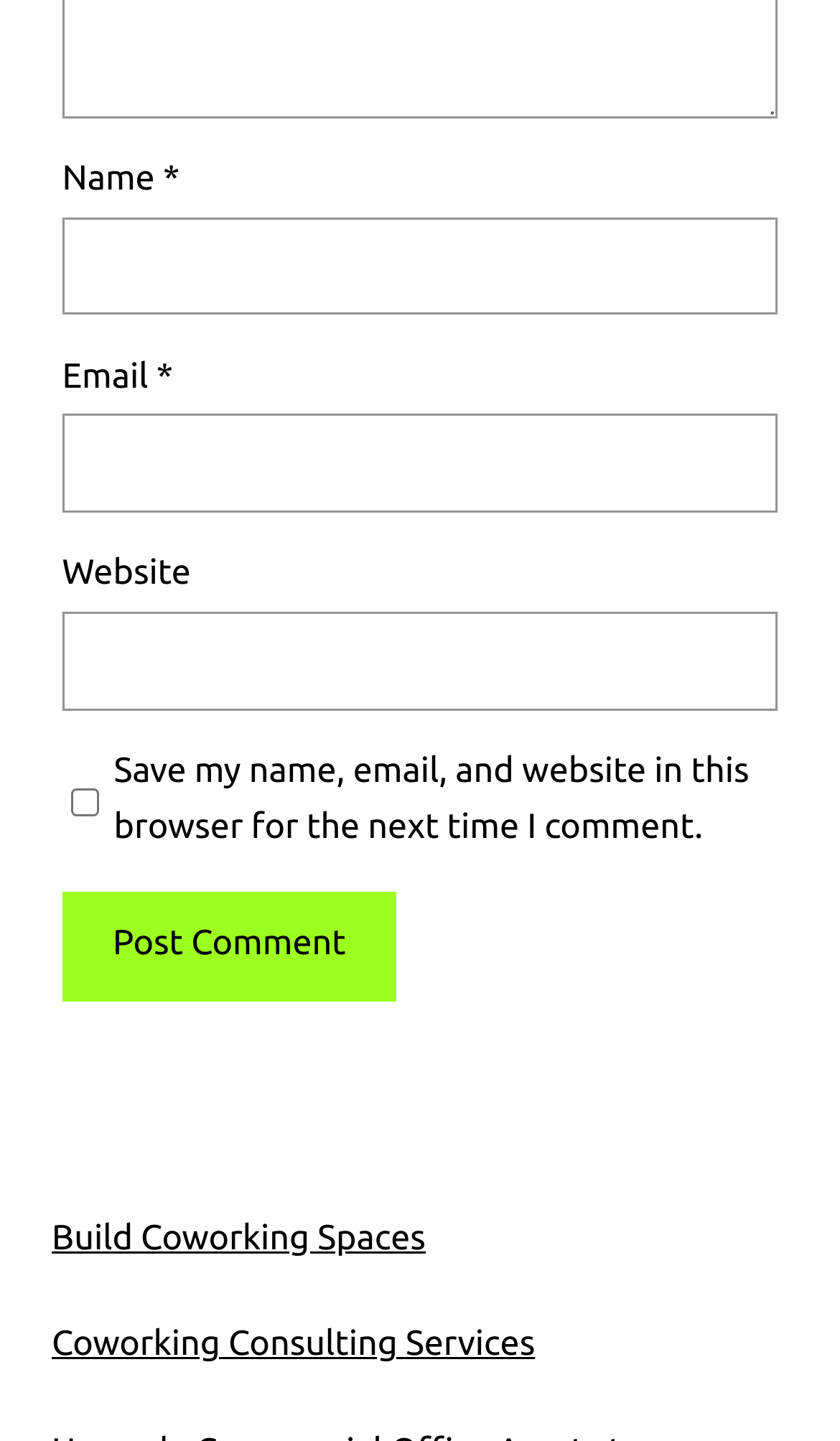How many links are present below the form?
Based on the screenshot, answer the question with a single word or phrase.

2